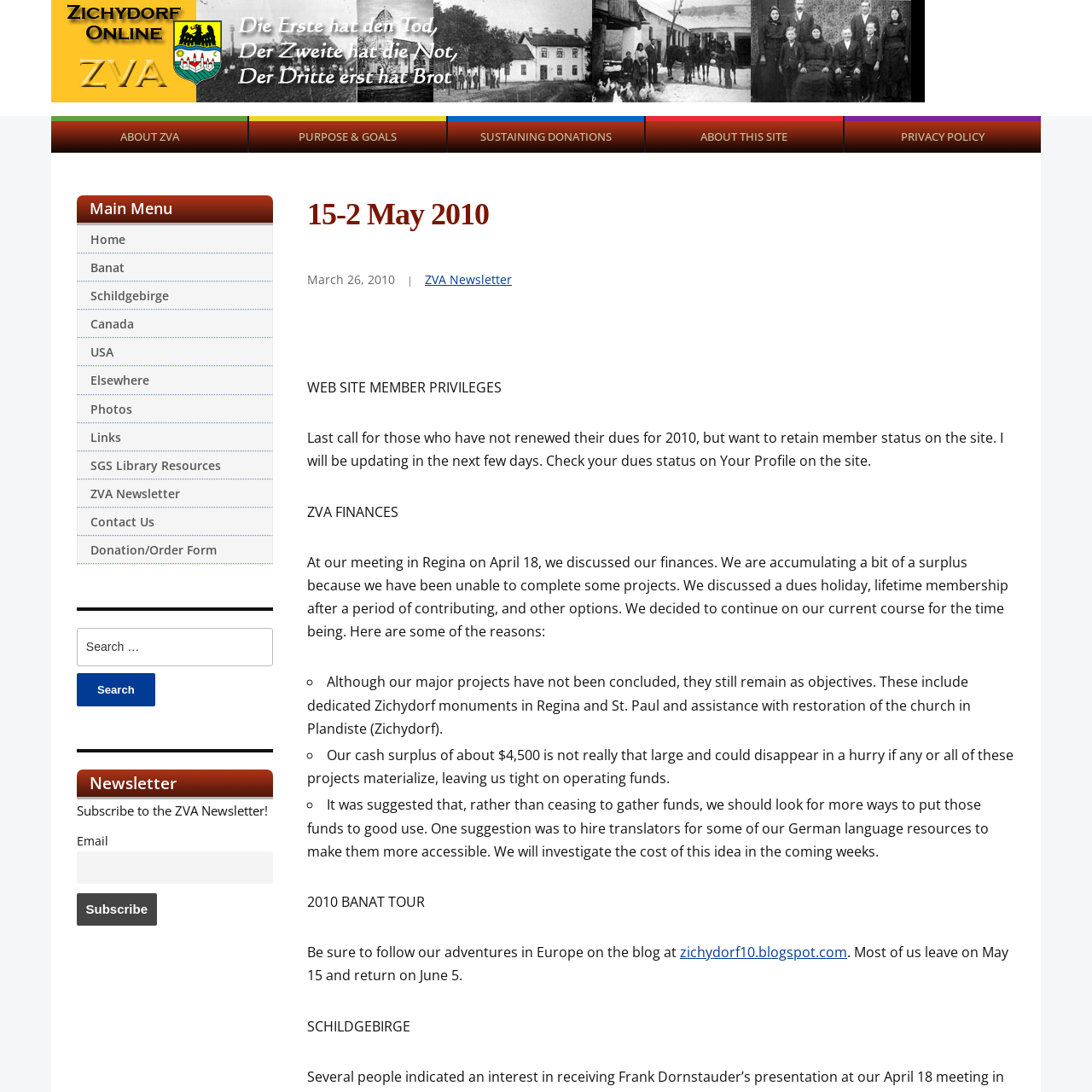Please find the bounding box coordinates of the element that needs to be clicked to perform the following instruction: "Visit ZVA Newsletter page". The bounding box coordinates should be four float numbers between 0 and 1, represented as [left, top, right, bottom].

[0.389, 0.248, 0.469, 0.263]